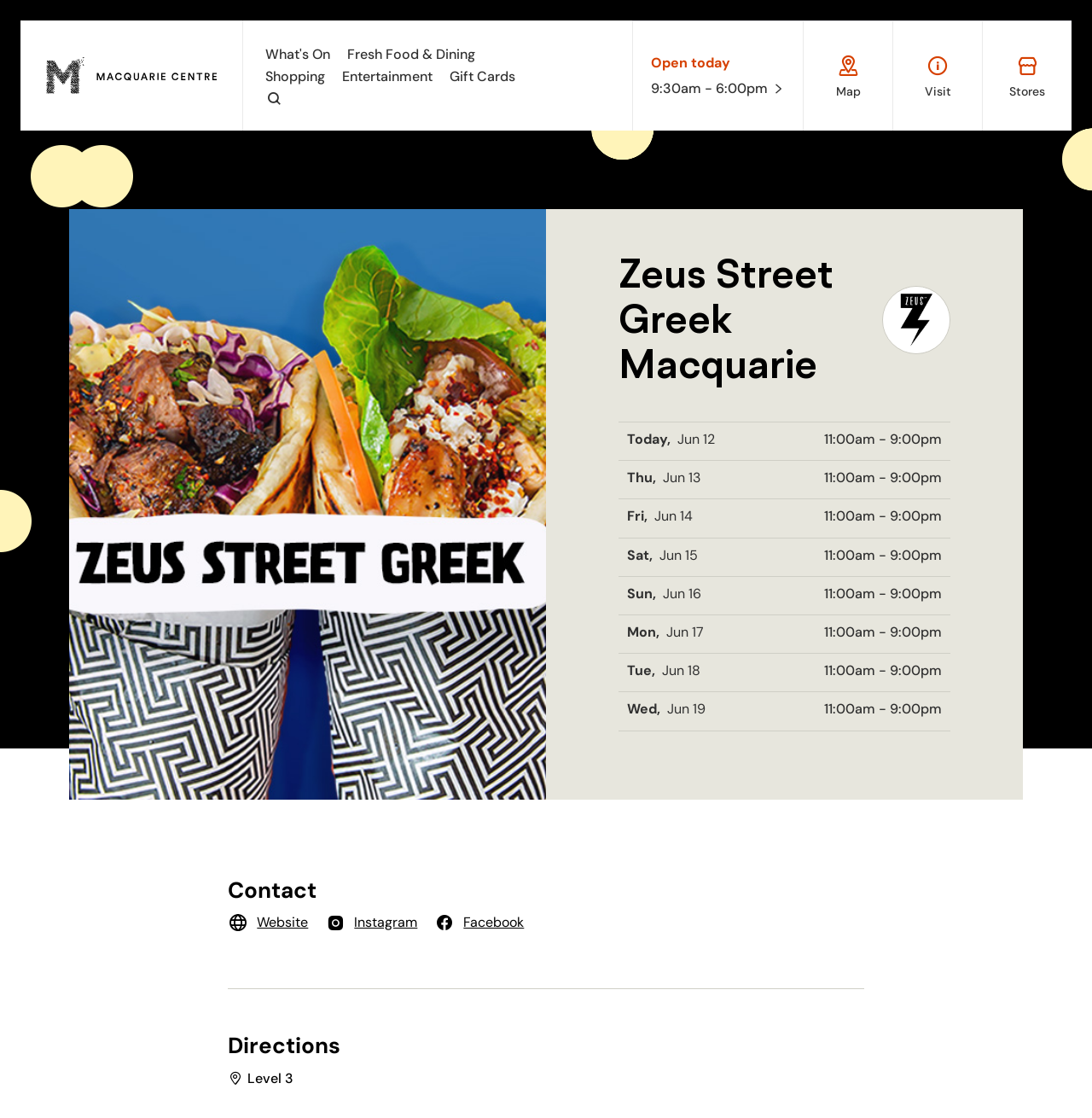Please provide a brief answer to the following inquiry using a single word or phrase:
What is the level of this restaurant in the Macquarie Centre?

Level 3